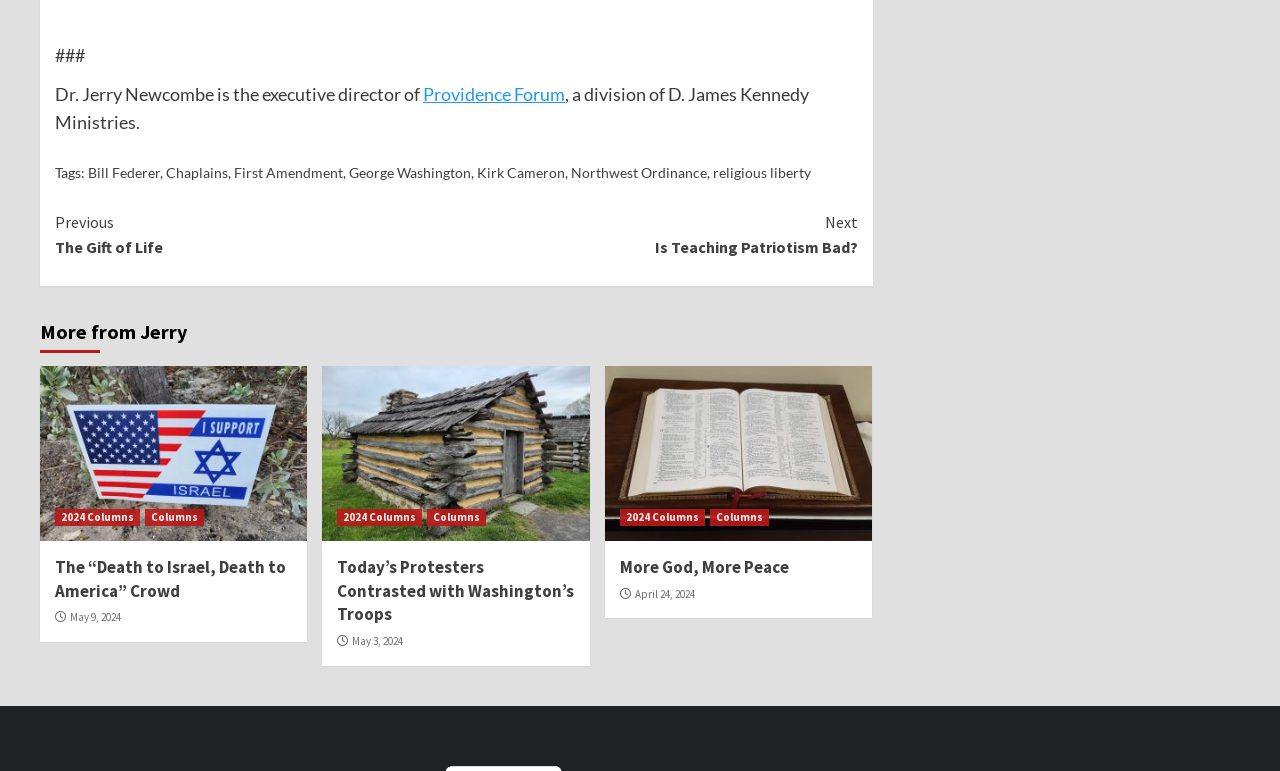What is the title of the article below the 'More from Jerry' heading?
Provide an in-depth answer to the question, covering all aspects.

The title of the article can be found in the figcaption element below the 'More from Jerry' heading, which is a link to the full article.